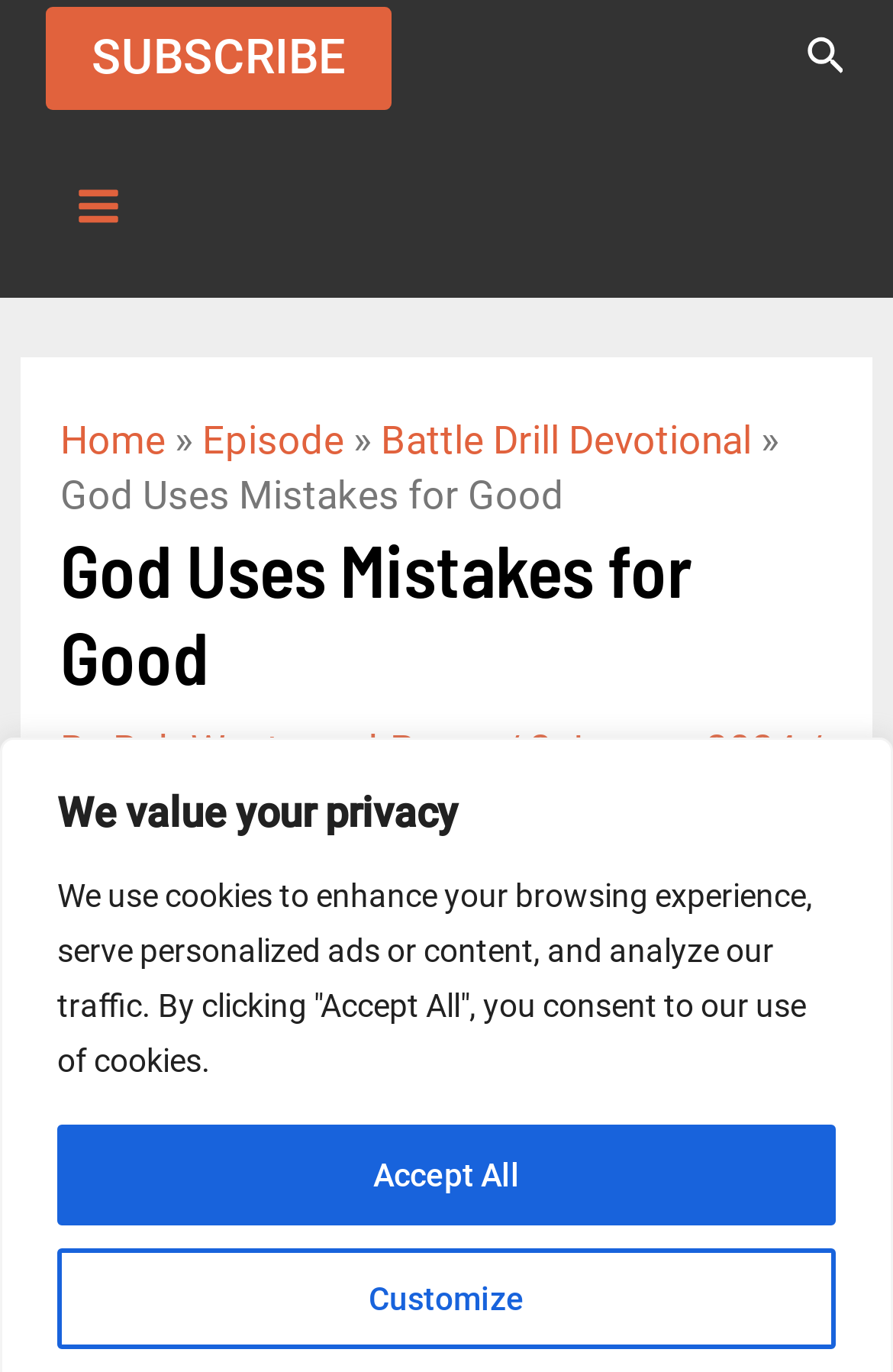Give a concise answer of one word or phrase to the question: 
How long does it take to read this episode?

4 minutes